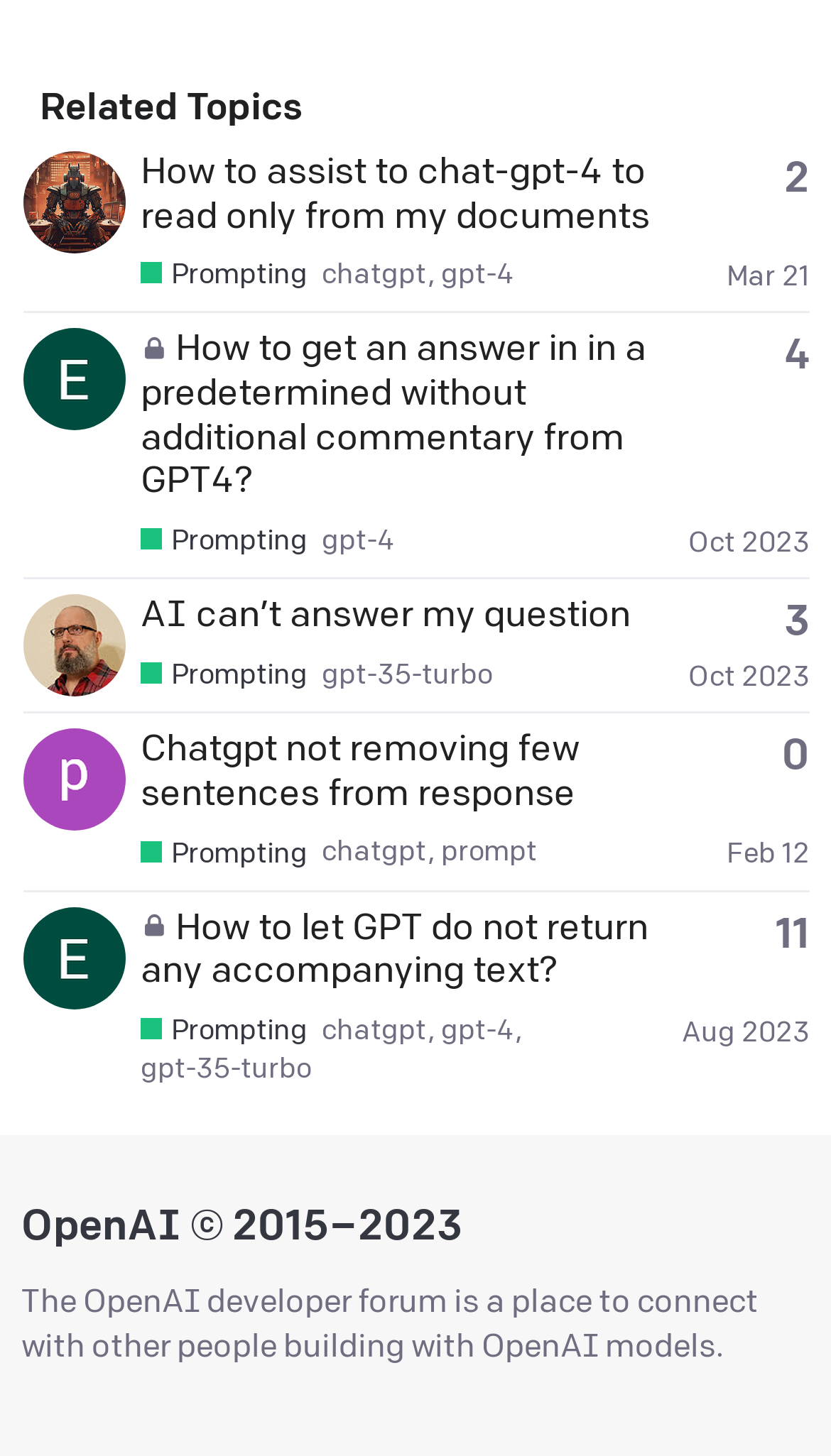Kindly determine the bounding box coordinates for the area that needs to be clicked to execute this instruction: "Check the date of the article".

None